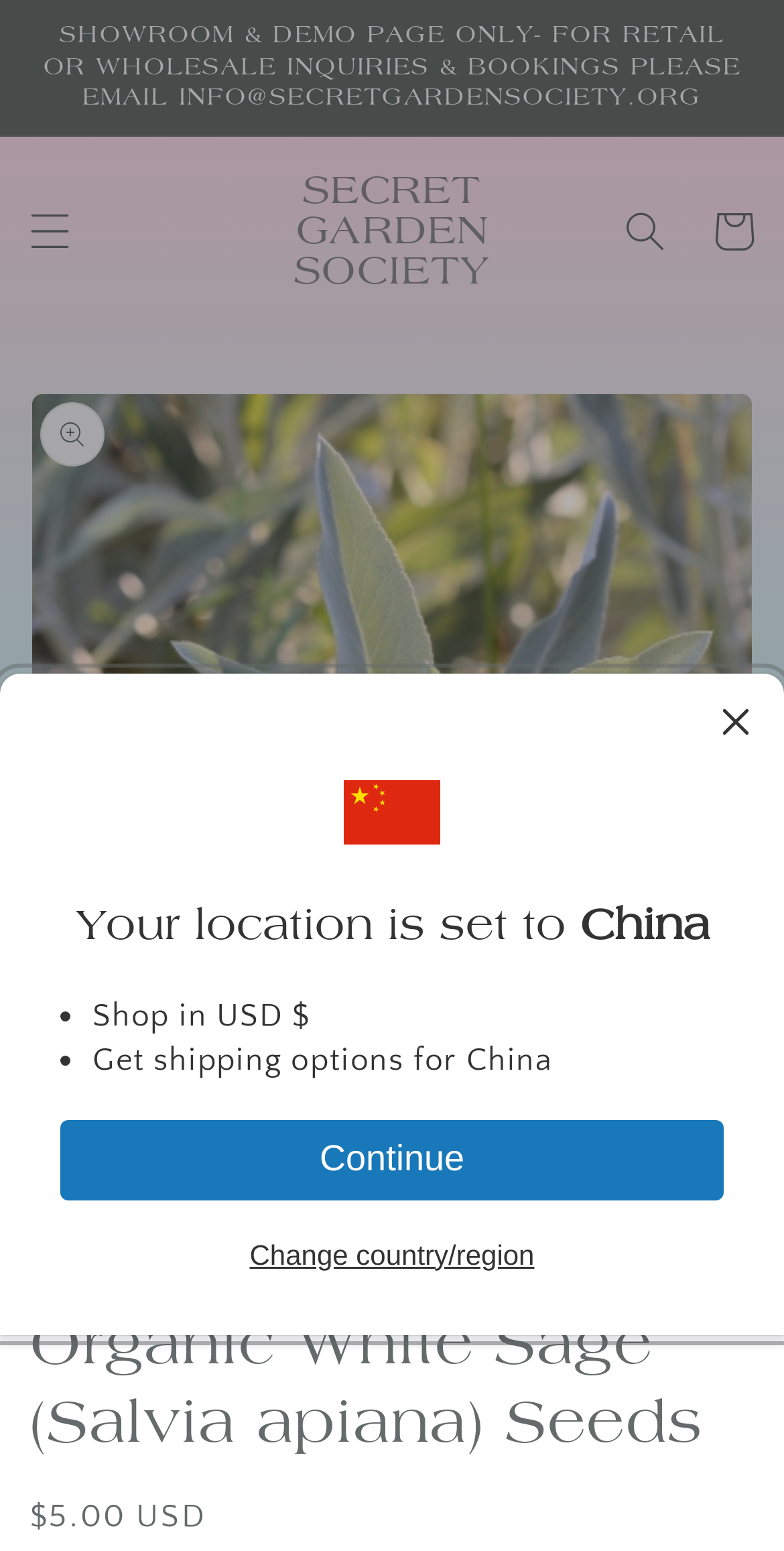Answer the following query with a single word or phrase:
What is the name of the plant being sold?

Organic White Sage